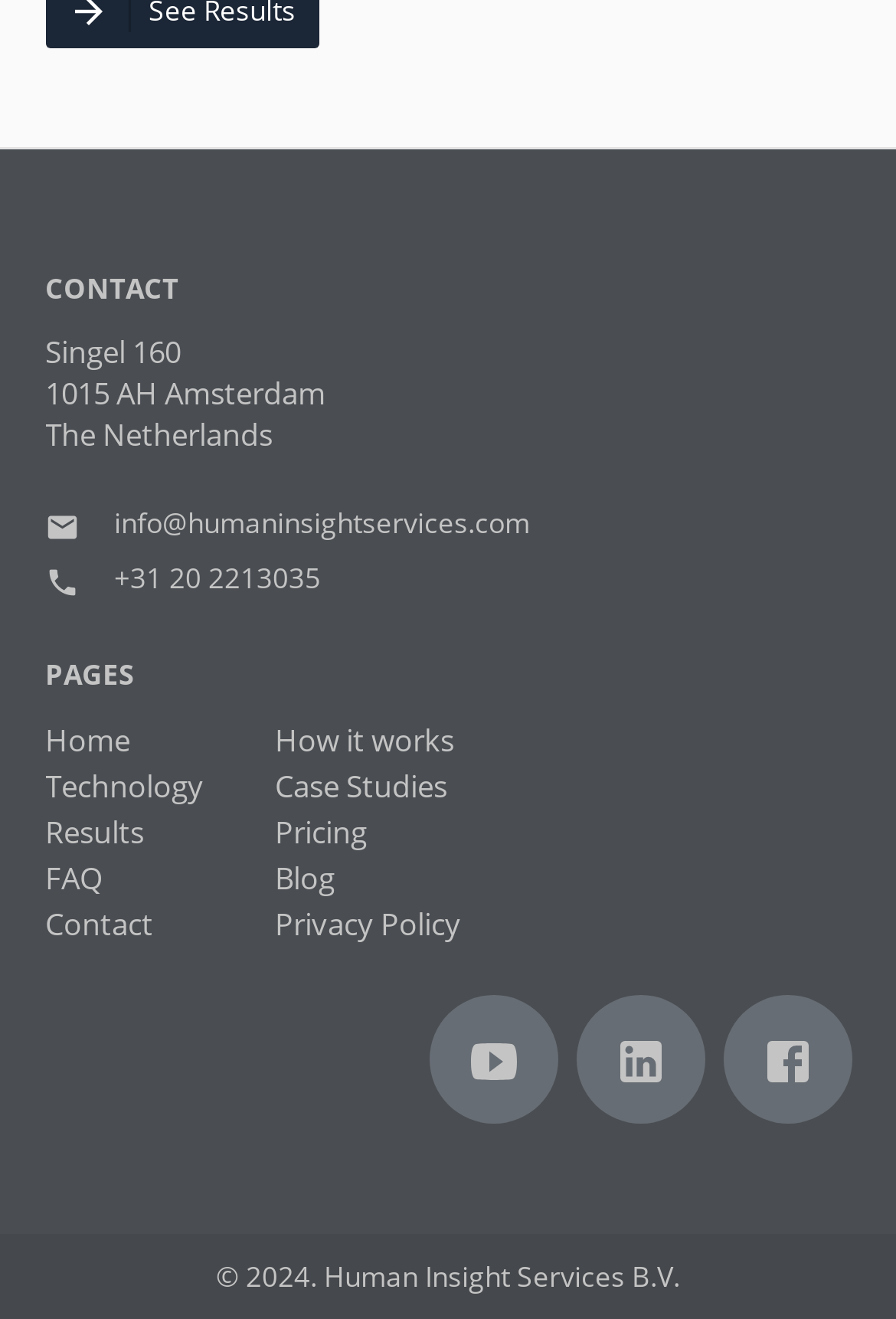Could you find the bounding box coordinates of the clickable area to complete this instruction: "Check the 'FAQ' page"?

[0.05, 0.649, 0.114, 0.681]